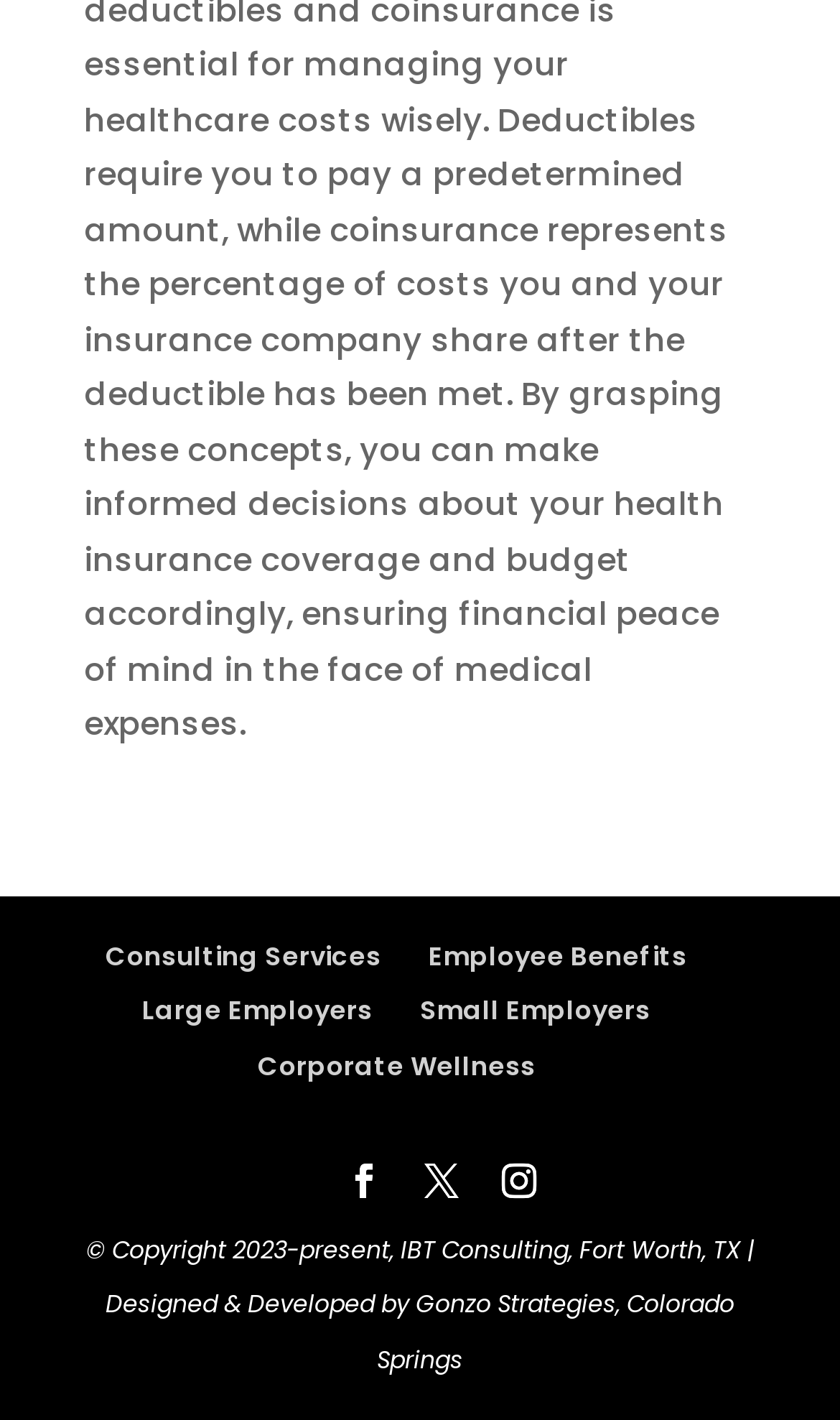What services does IBT Consulting offer?
Carefully analyze the image and provide a detailed answer to the question.

By examining the links on the webpage, I found that IBT Consulting offers various services including Consulting Services, Employee Benefits, Large Employers, Small Employers, and Corporate Wellness.